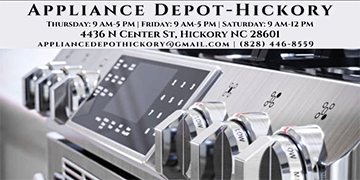Detail every aspect of the image in your caption.

The image features a sleek, modern kitchen appliance with an array of dials and digital display, symbolizing the offerings of "Appliance Depot-Hickory." The advertisement includes critical information about the store's hours: open Thursday and Friday from 9 AM to 5 PM, Saturday from 9 AM to 12 PM. It also provides the store's address, 4436 N Center St, Hickory, NC 28601, along with contact details: email (appliancedepothickory@gmail.com) and phone number ((828) 446-8559). The design emphasizes a contemporary aesthetic, appealing to customers looking for high-quality appliances.